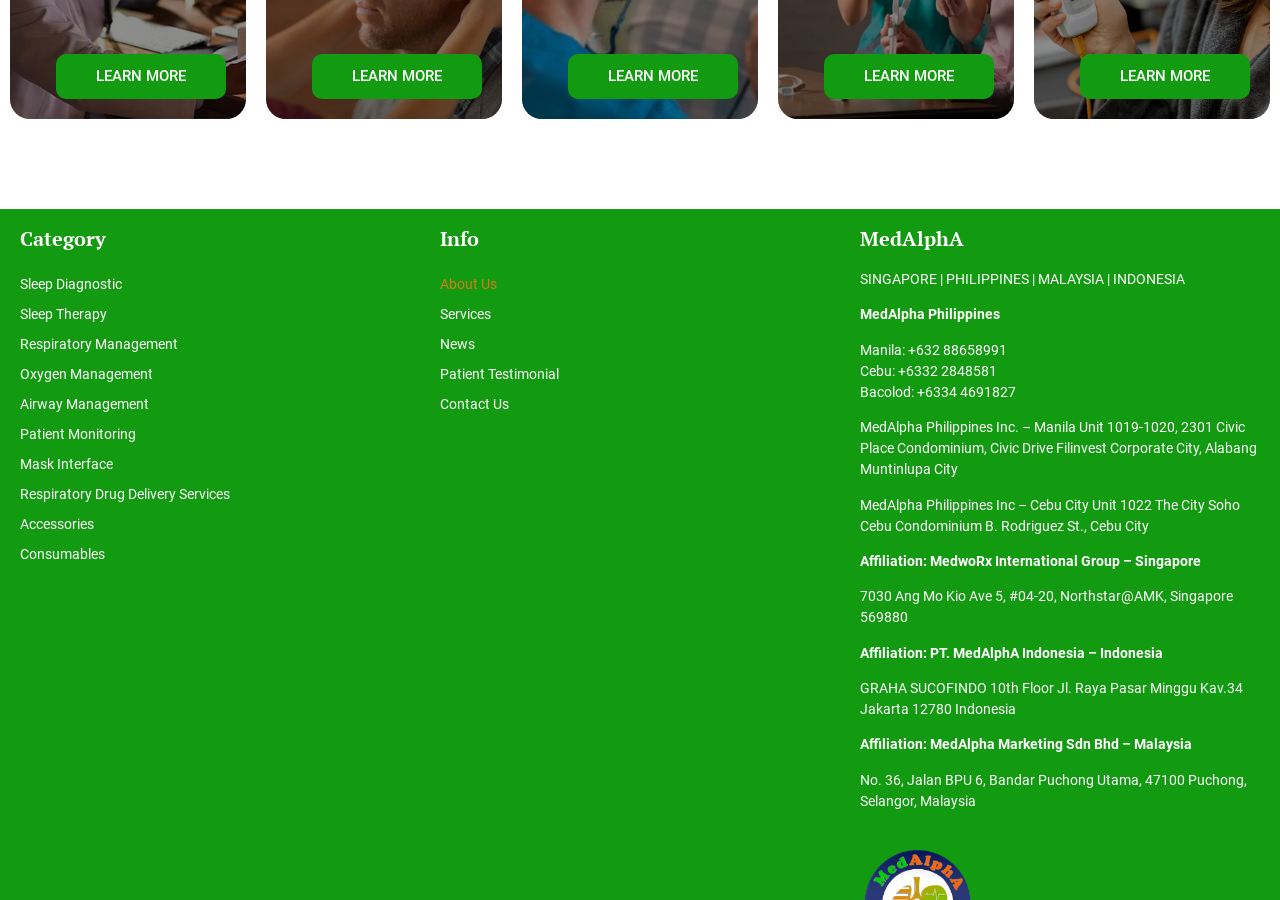Given the element description: "Contact Us", predict the bounding box coordinates of this UI element. The coordinates must be four float numbers between 0 and 1, given as [left, top, right, bottom].

[0.344, 0.432, 0.656, 0.465]